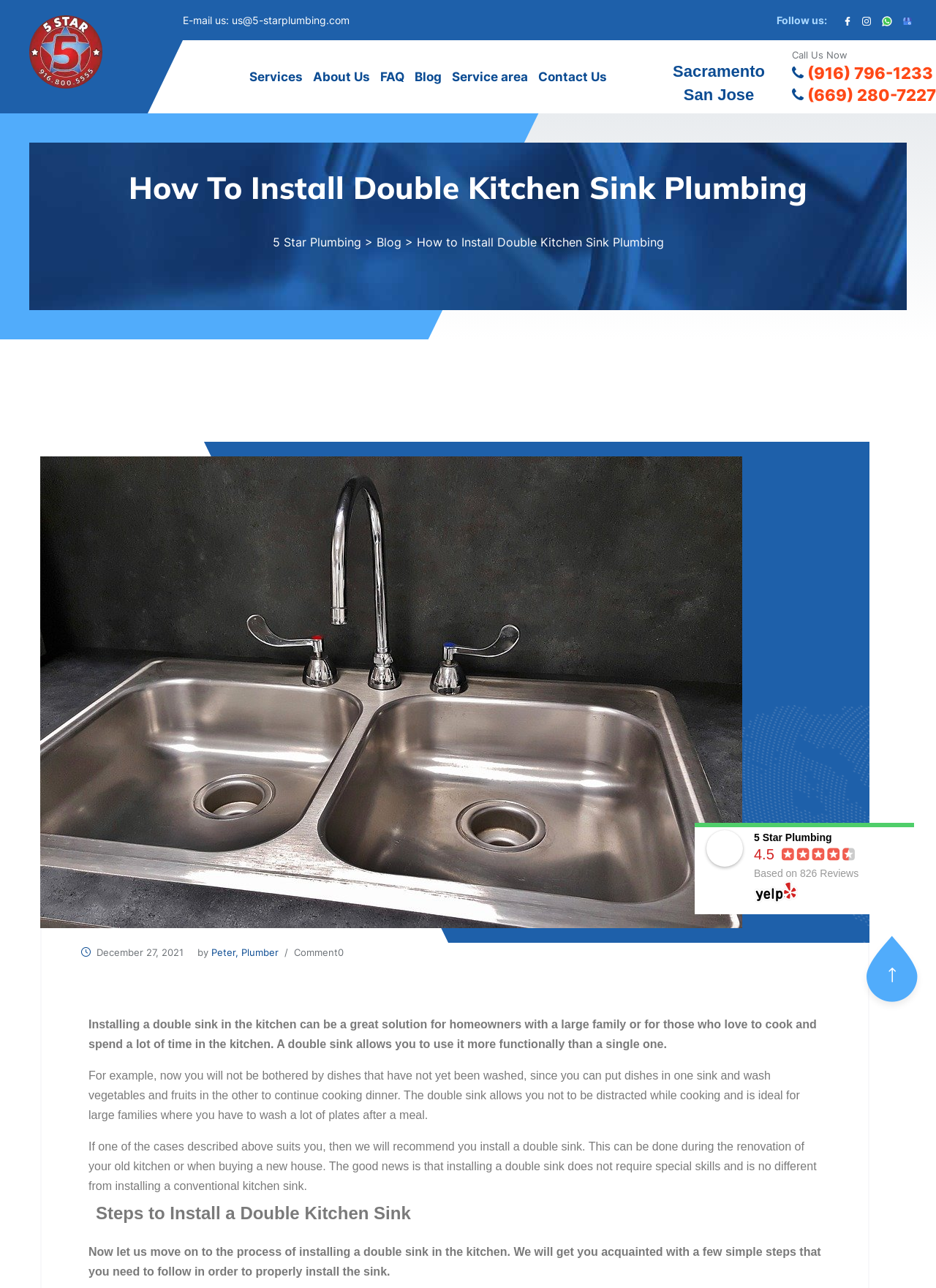Bounding box coordinates are specified in the format (top-left x, top-left y, bottom-right x, bottom-right y). All values are floating point numbers bounded between 0 and 1. Please provide the bounding box coordinate of the region this sentence describes: alt="Yelp logo" title="Yelp logo"

[0.805, 0.694, 0.852, 0.703]